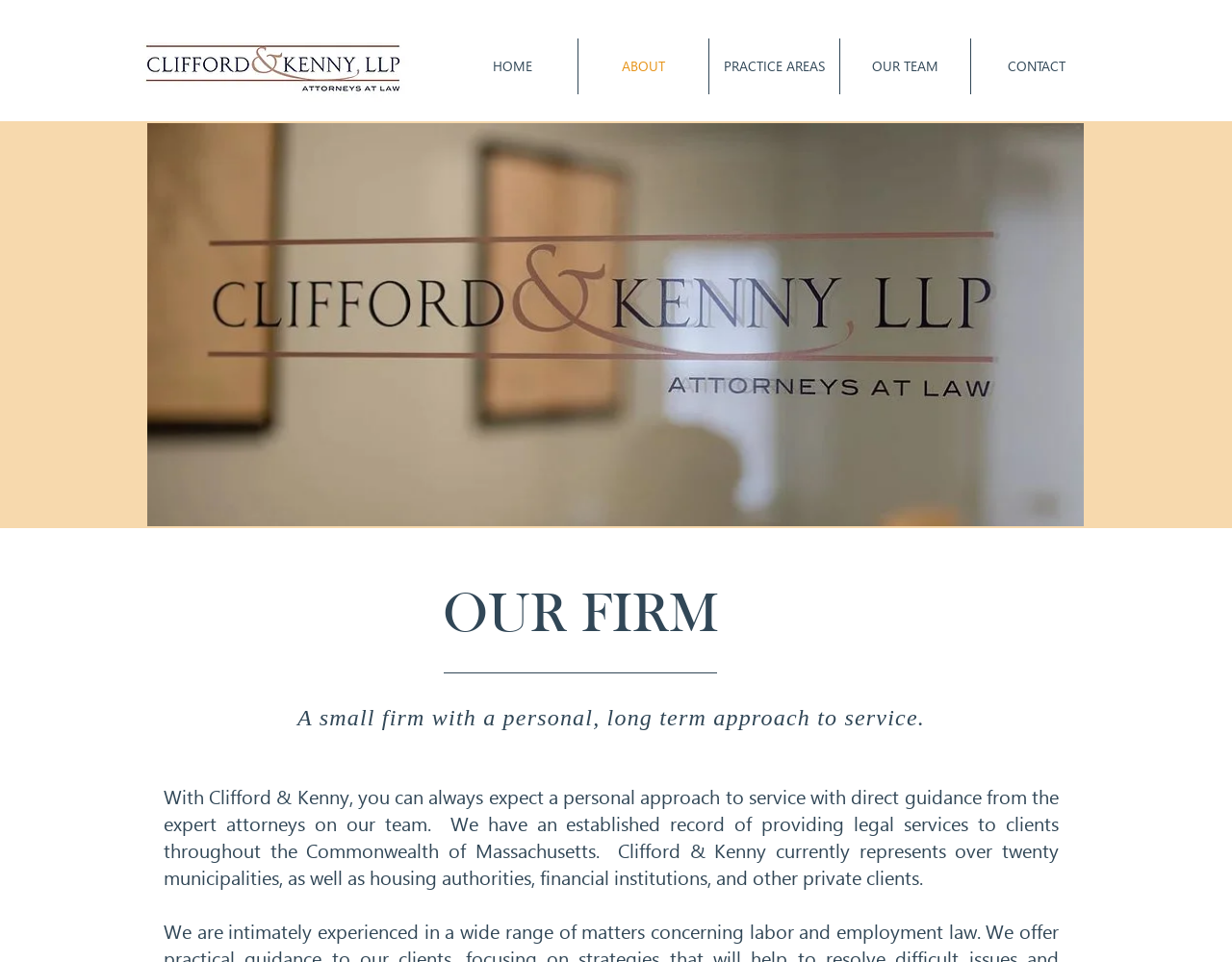Analyze the image and deliver a detailed answer to the question: How many municipalities does the firm currently represent?

I found this answer by reading the StaticText element which states that 'Clifford & Kenny currently represents over twenty municipalities, as well as housing authorities, financial institutions, and other private clients'.